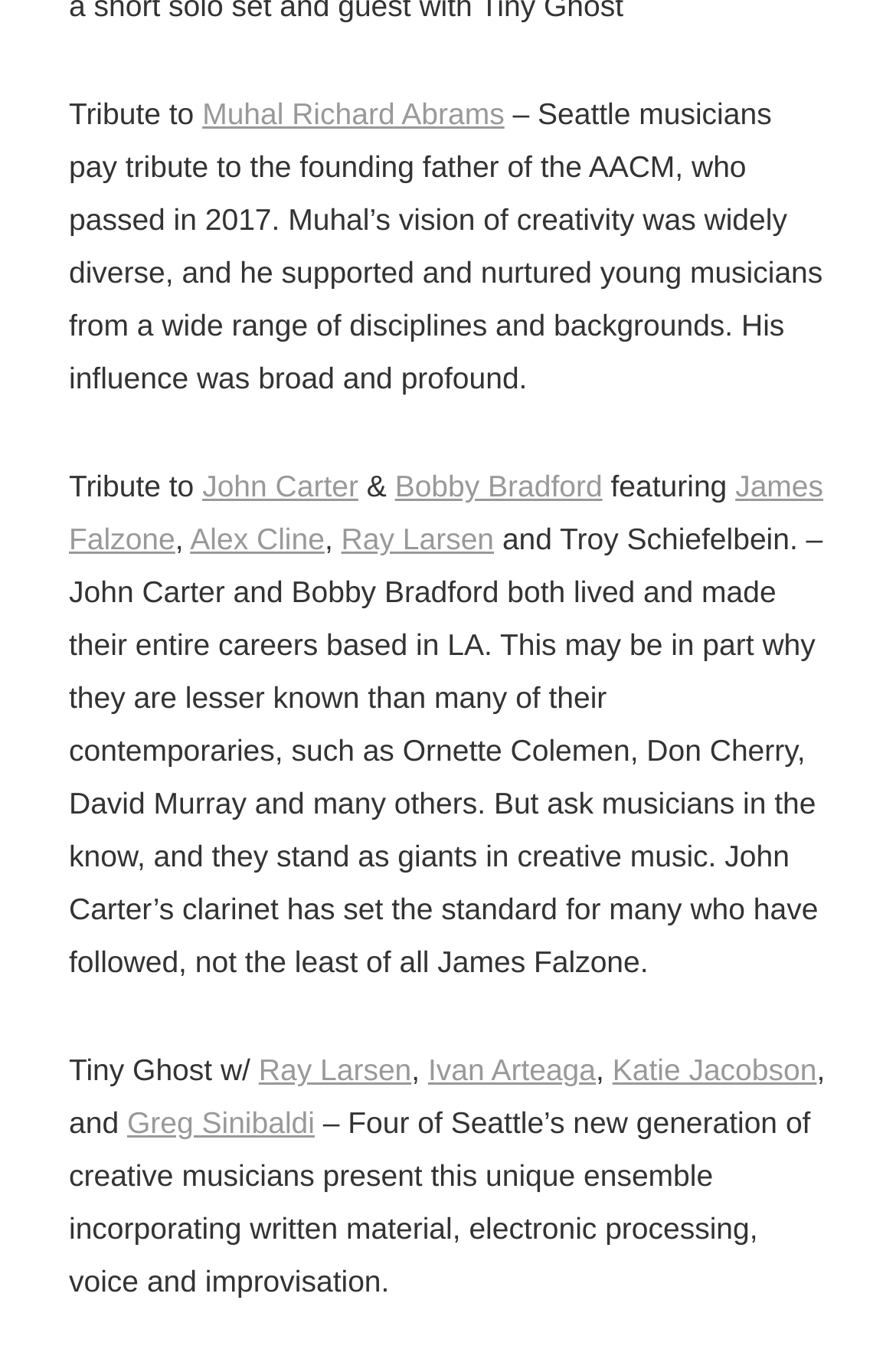Ascertain the bounding box coordinates for the UI element detailed here: "Greg Sinibaldi". The coordinates should be provided as [left, top, right, bottom] with each value being a float between 0 and 1.

[0.142, 0.819, 0.351, 0.845]